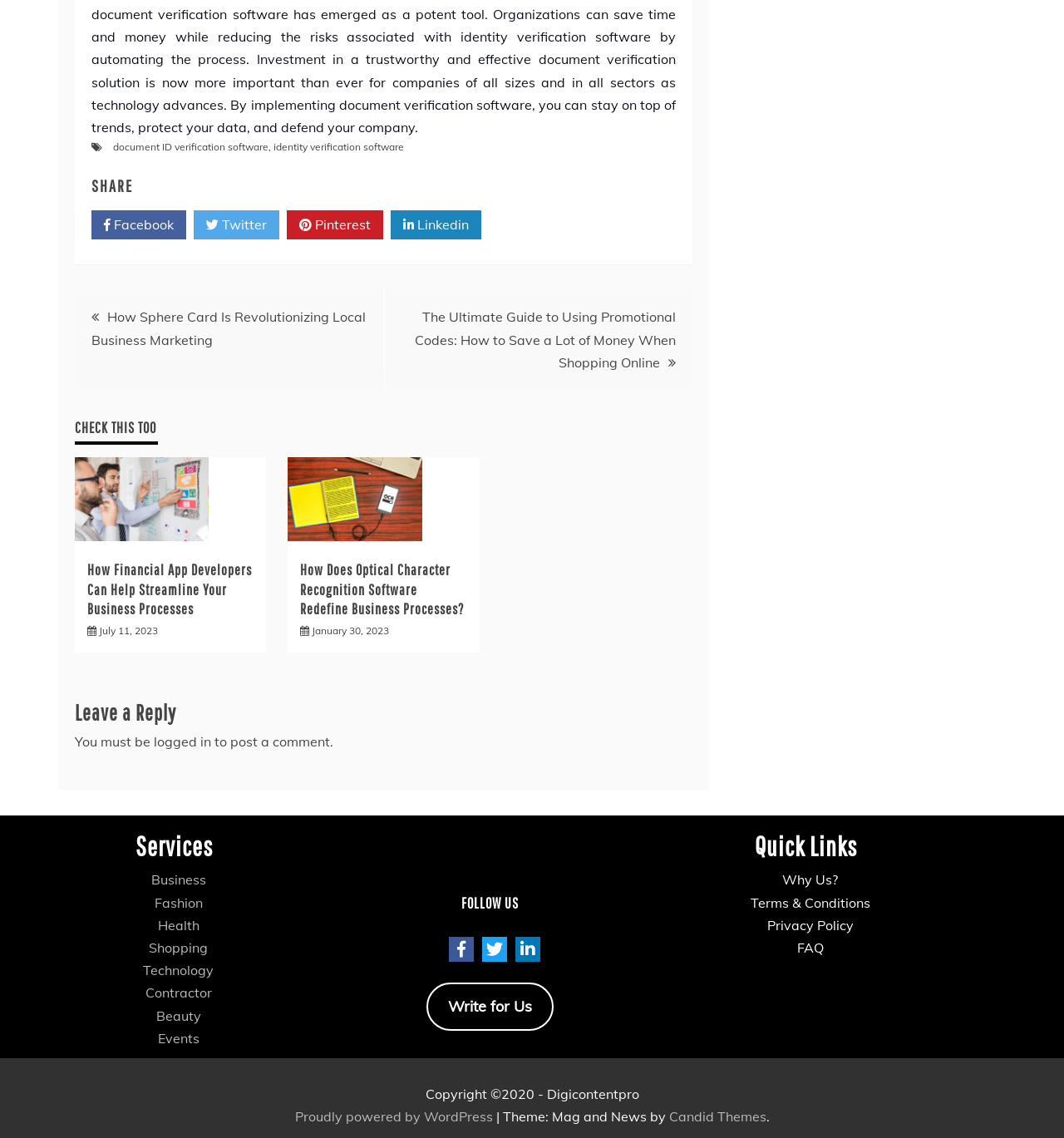Identify the bounding box coordinates necessary to click and complete the given instruction: "Share on Facebook".

[0.086, 0.185, 0.175, 0.211]